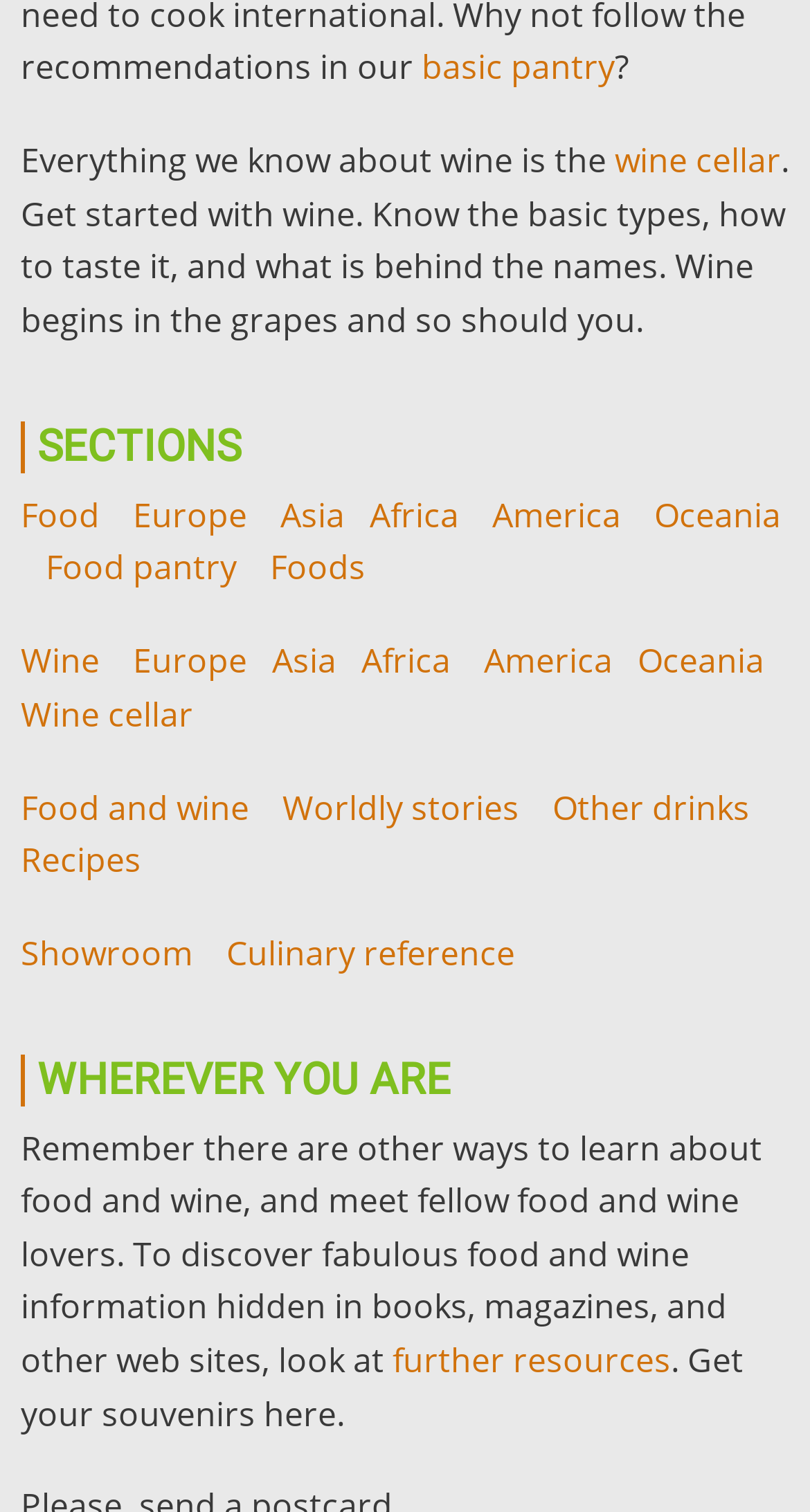Using the elements shown in the image, answer the question comprehensively: What type of content is available in the 'Showroom' section?

The webpage does not provide explicit information about the content of the 'Showroom' section, so it is unclear what type of content is available there.